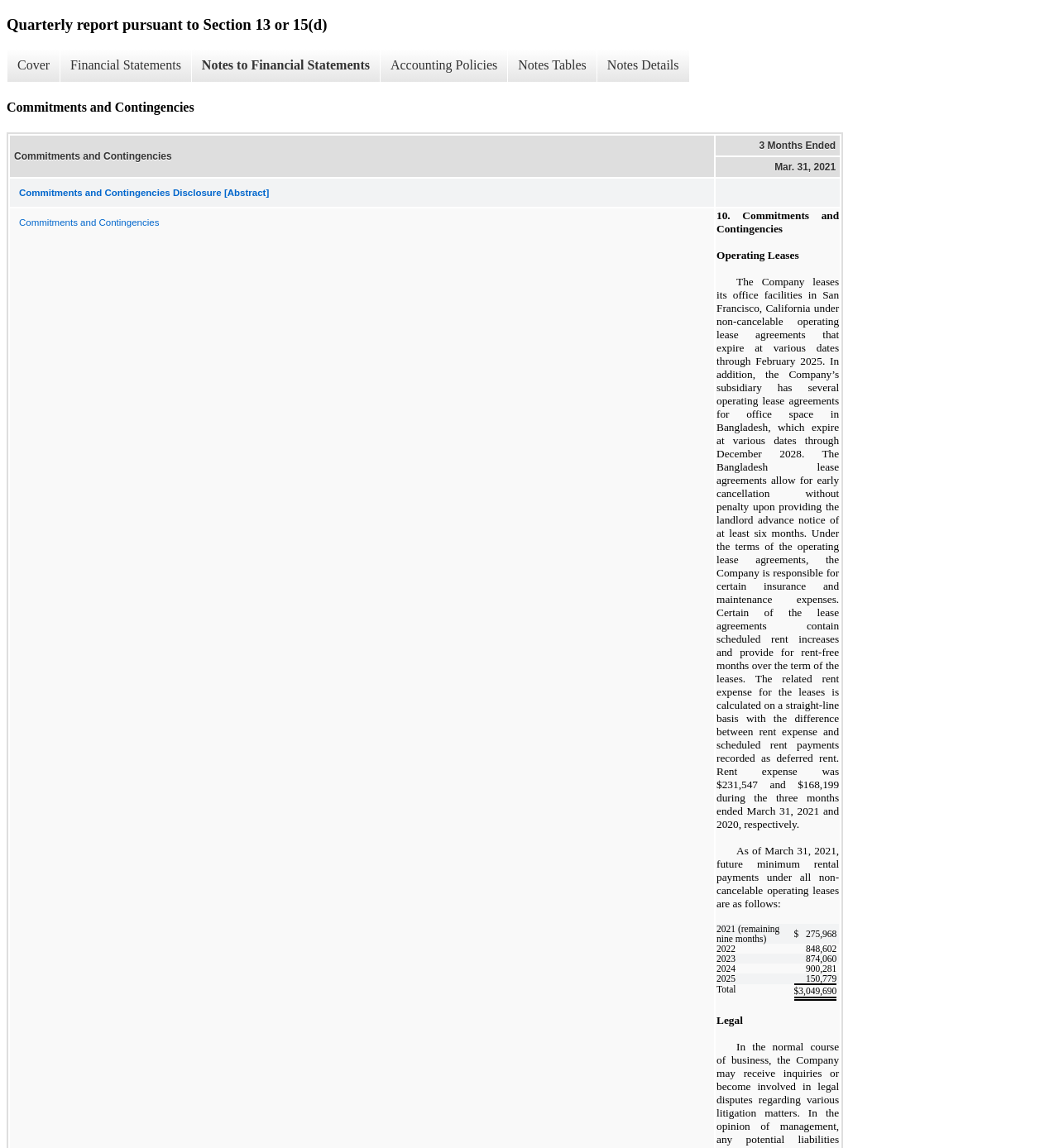How many links are there in the top section?
Provide a detailed and well-explained answer to the question.

The top section of the webpage contains links to different sections of the report, including 'Cover', 'Financial Statements', 'Notes to Financial Statements', 'Accounting Policies', 'Notes Tables', and 'Notes Details'. There are 6 links in total.